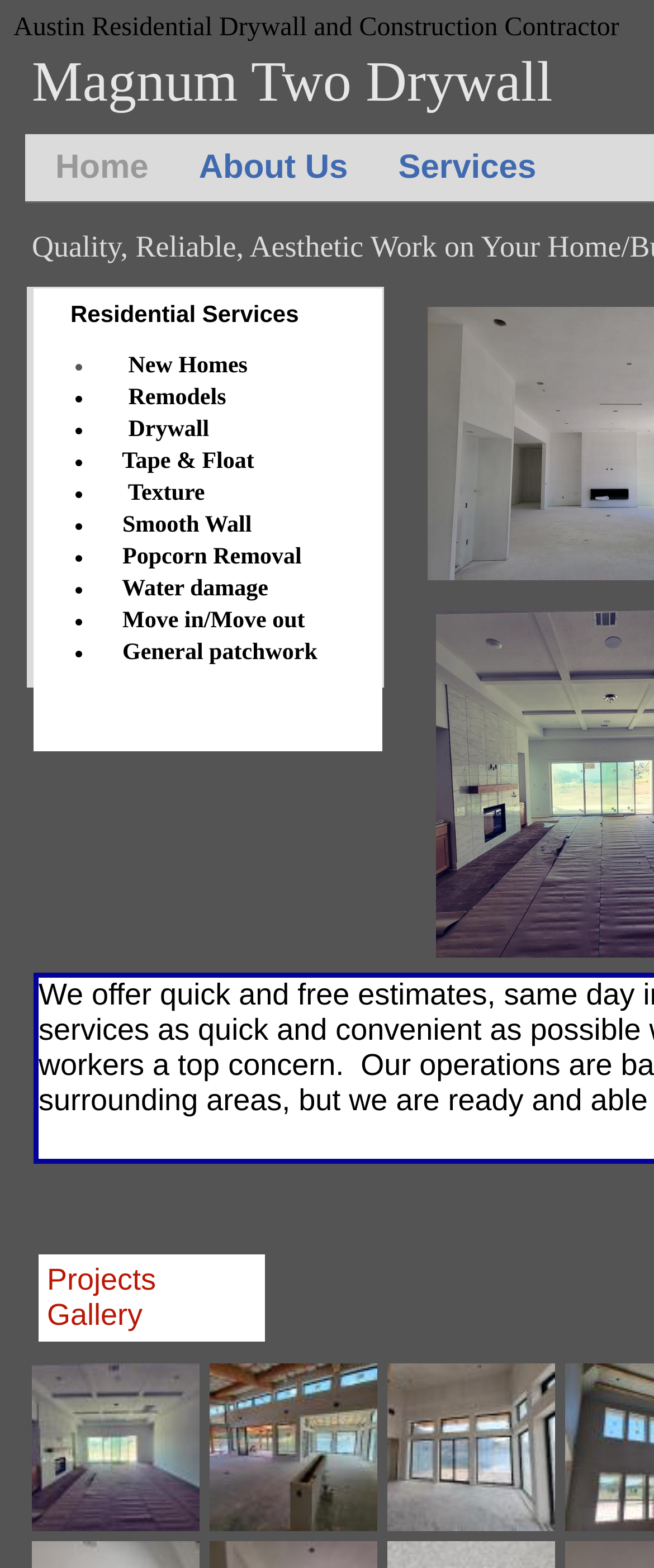Identify the bounding box for the UI element described as: "About Us". The coordinates should be four float numbers between 0 and 1, i.e., [left, top, right, bottom].

[0.266, 0.113, 0.57, 0.114]